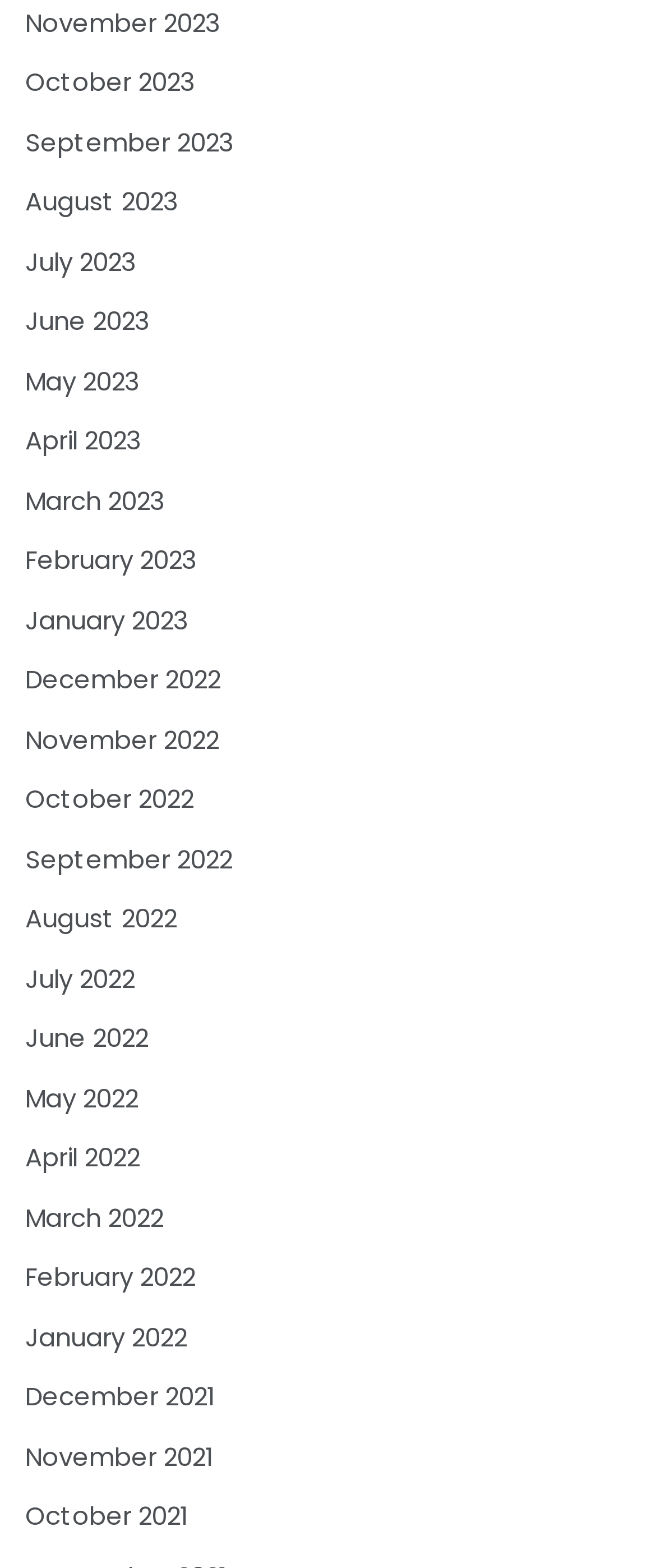How many months are listed in 2022?
Please provide a single word or phrase in response based on the screenshot.

12